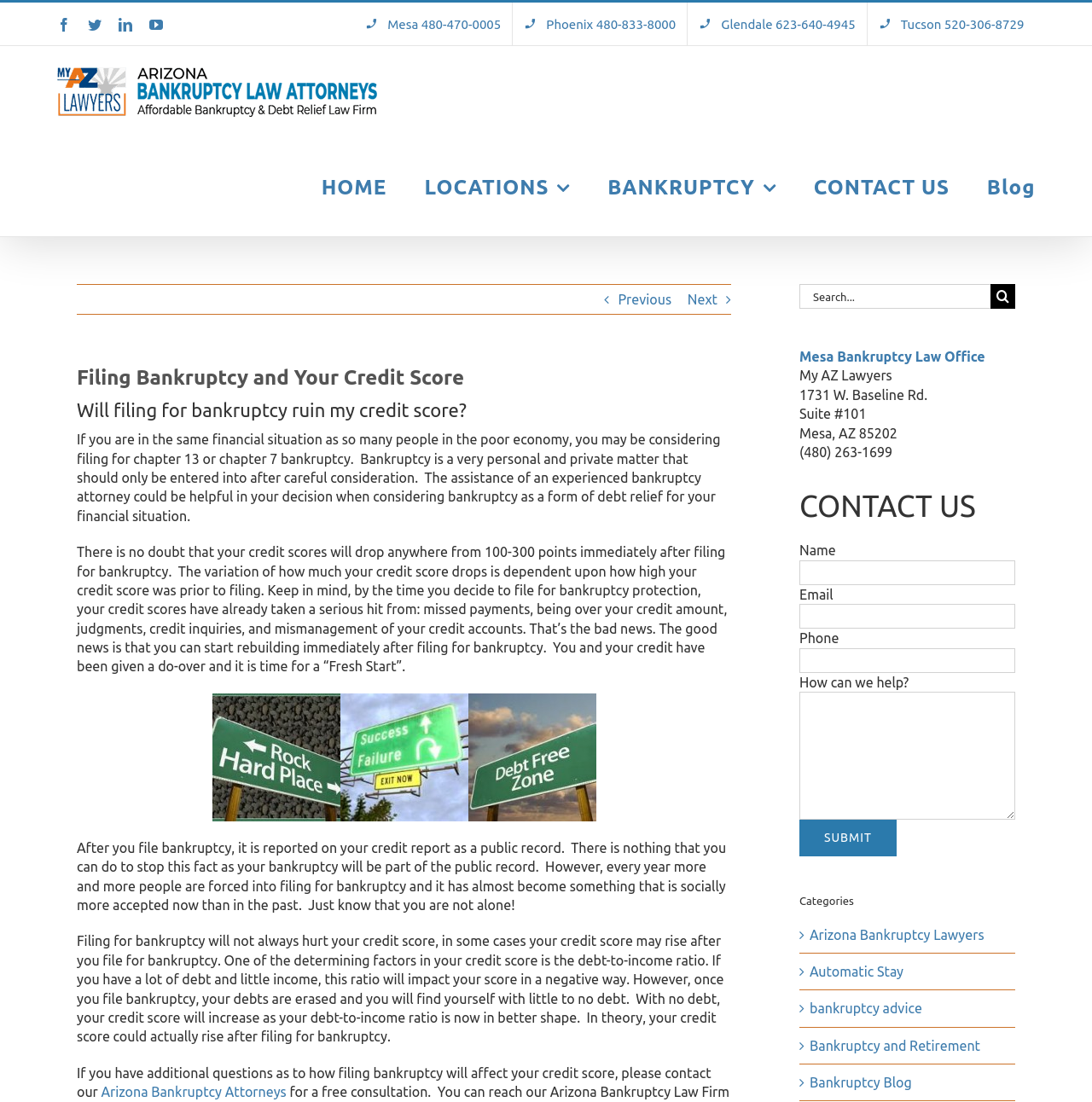Your task is to extract the text of the main heading from the webpage.

Filing Bankruptcy and Your Credit Score